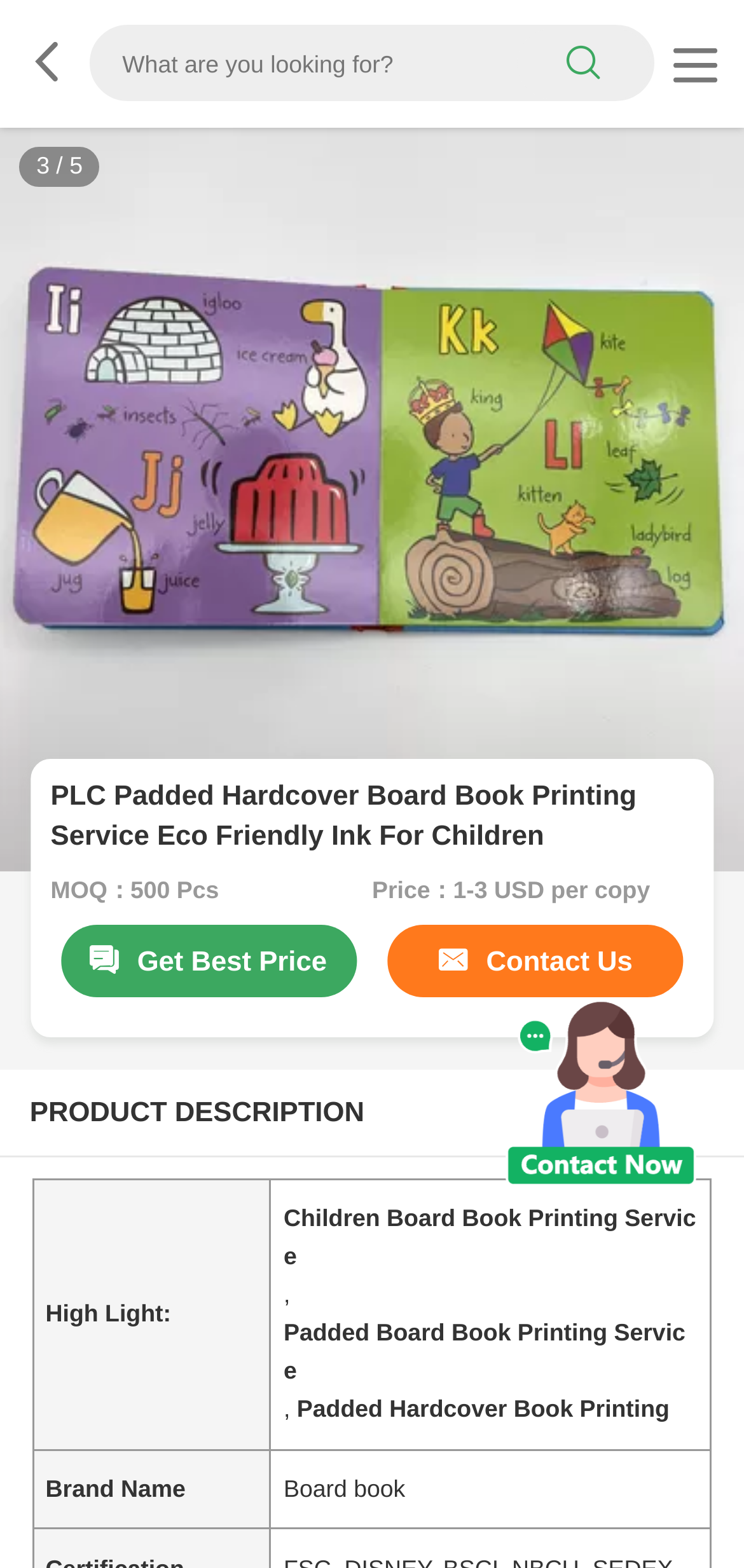What is the minimum order quantity?
Please use the image to deliver a detailed and complete answer.

I found the minimum order quantity by looking at the text 'MOQ：500 Pcs' which is located below the product image and above the product description.